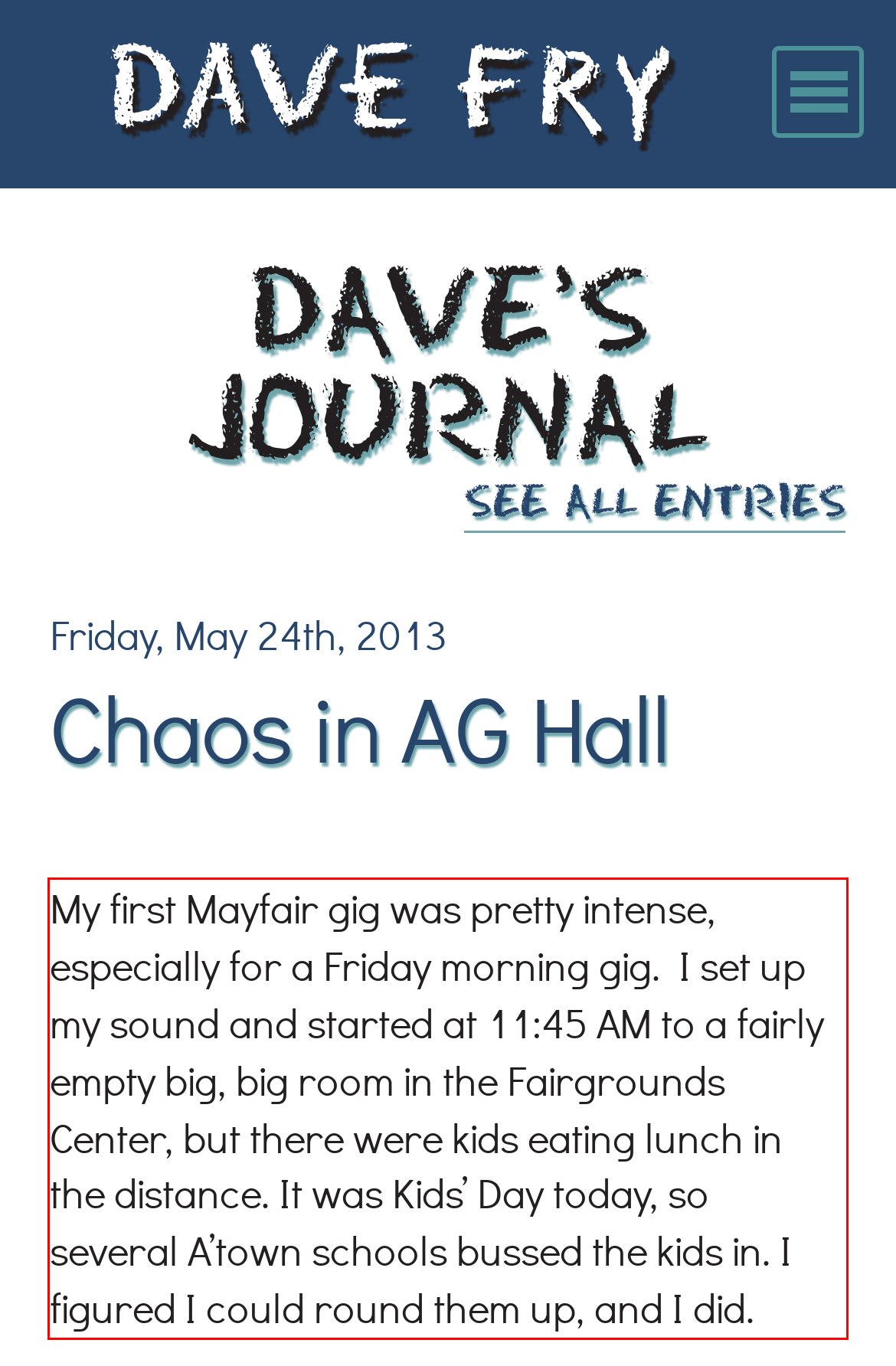Please perform OCR on the UI element surrounded by the red bounding box in the given webpage screenshot and extract its text content.

My first Mayfair gig was pretty intense, especially for a Friday morning gig. I set up my sound and started at 11:45 AM to a fairly empty big, big room in the Fairgrounds Center, but there were kids eating lunch in the distance. It was Kids’ Day today, so several A’town schools bussed the kids in. I figured I could round them up, and I did.